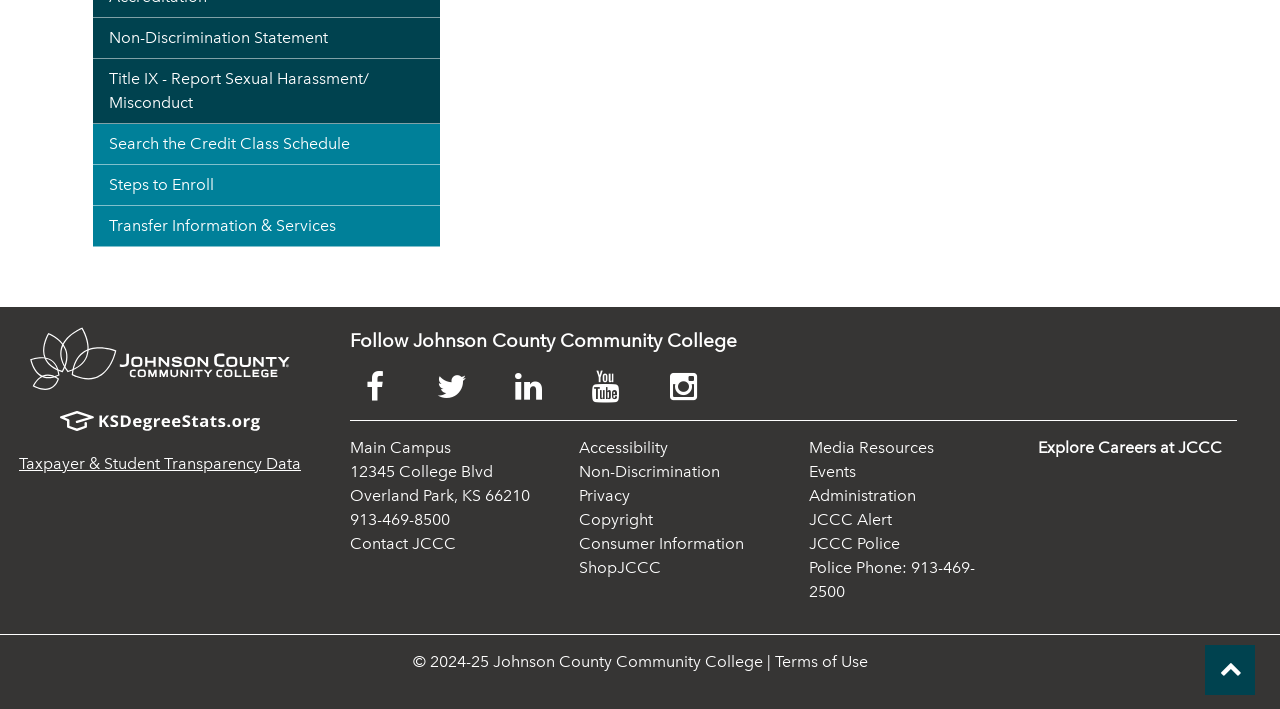Using the provided element description, identify the bounding box coordinates as (top-left x, top-left y, bottom-right x, bottom-right y). Ensure all values are between 0 and 1. Description: Administration

[0.632, 0.686, 0.715, 0.713]